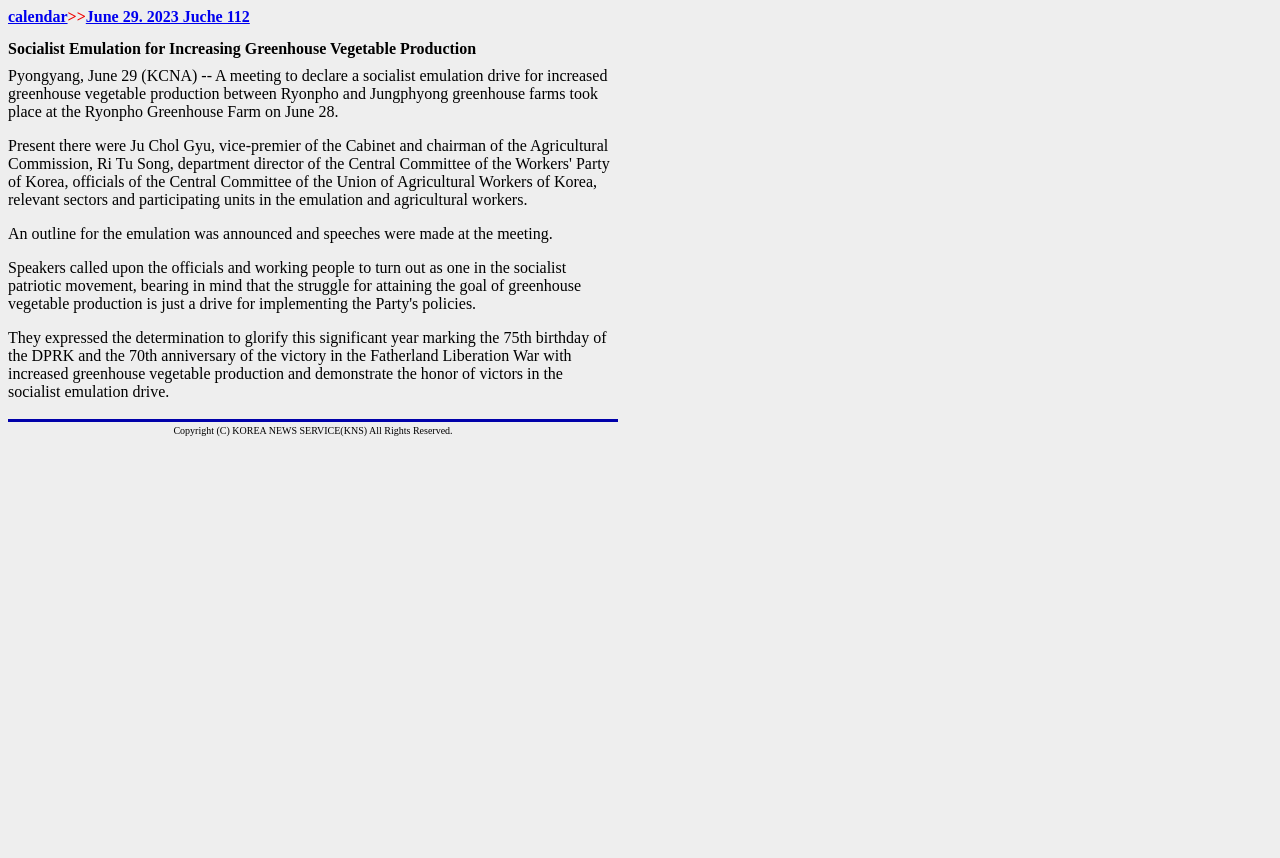What is the purpose of the meeting?
Using the screenshot, give a one-word or short phrase answer.

To declare a socialist emulation drive